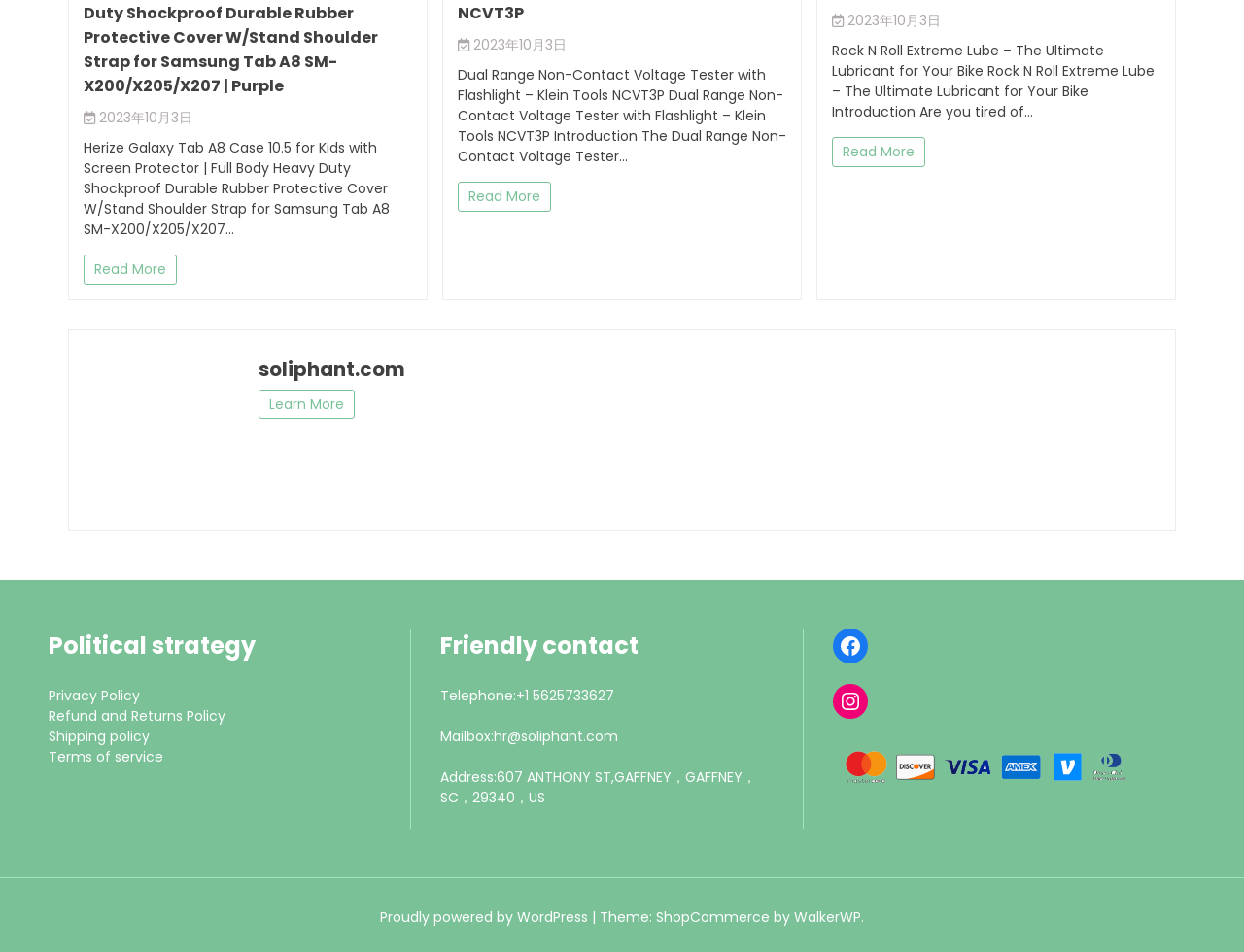Find the bounding box coordinates of the element's region that should be clicked in order to follow the given instruction: "Learn more about soliphant.com". The coordinates should consist of four float numbers between 0 and 1, i.e., [left, top, right, bottom].

[0.208, 0.409, 0.285, 0.44]